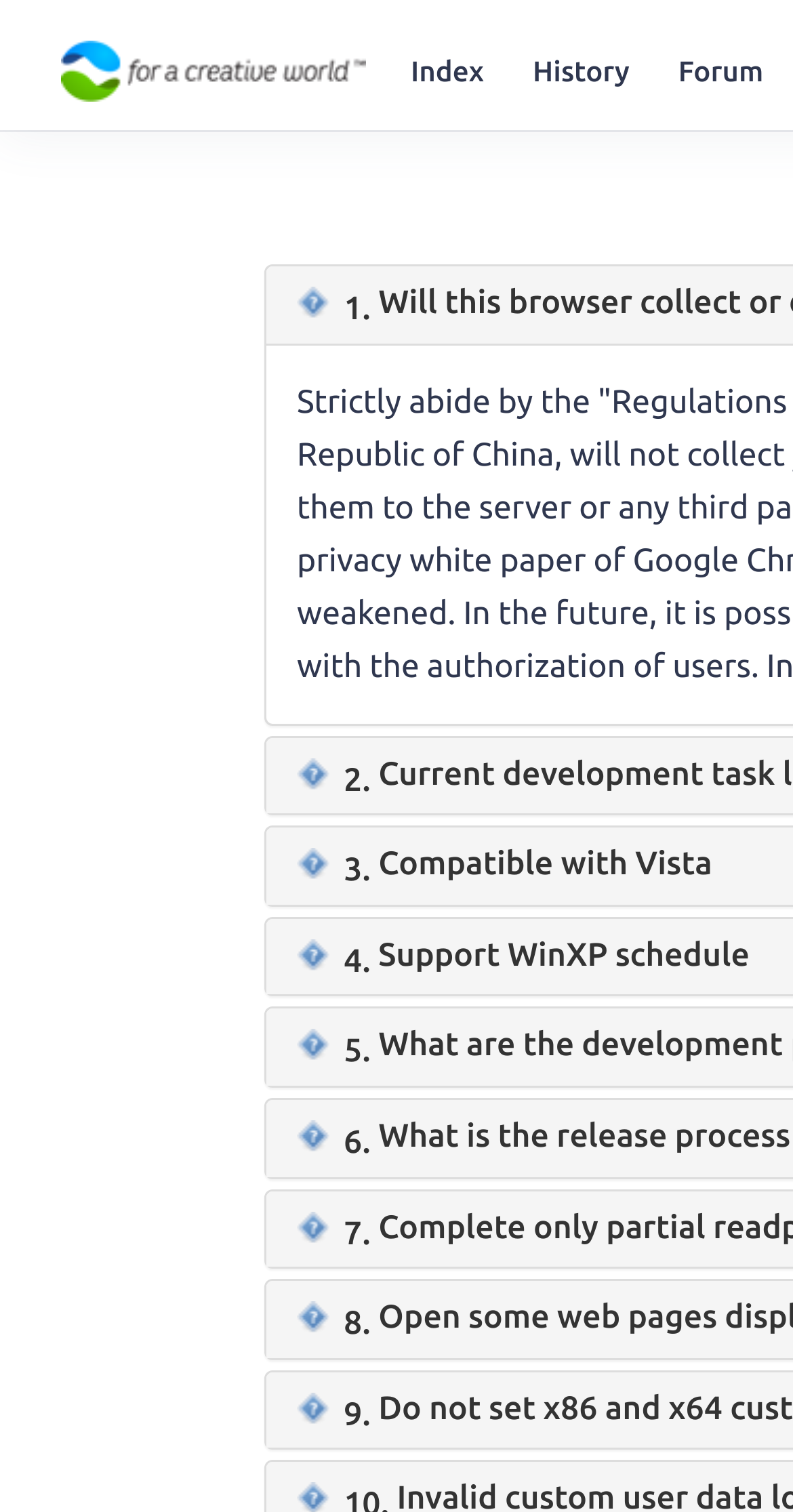What is the last link on the top?
Provide a one-word or short-phrase answer based on the image.

Forum